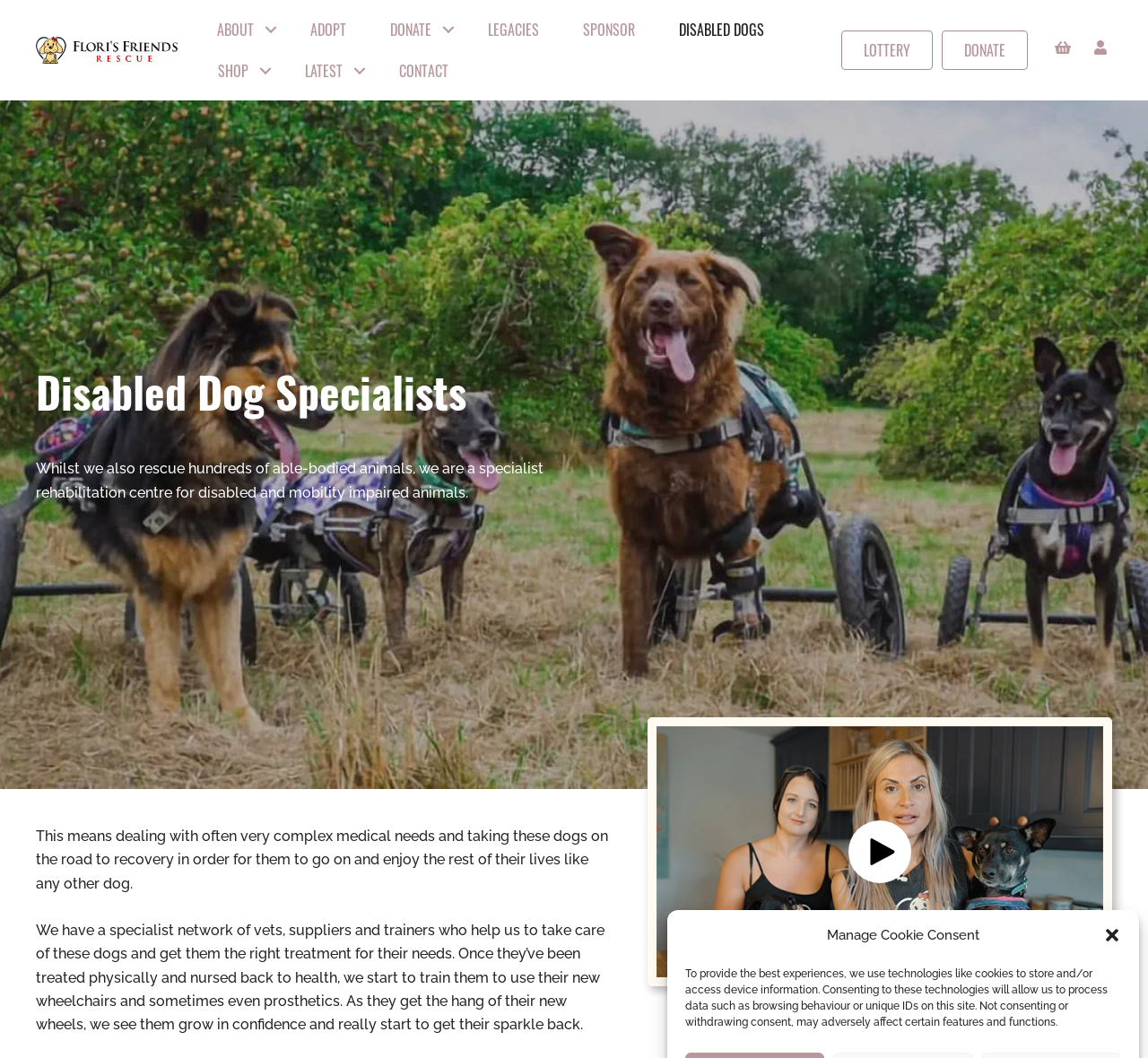Please specify the bounding box coordinates in the format (top-left x, top-left y, bottom-right x, bottom-right y), with values ranging from 0 to 1. Identify the bounding box for the UI component described as follows: Contact

[0.329, 0.047, 0.41, 0.086]